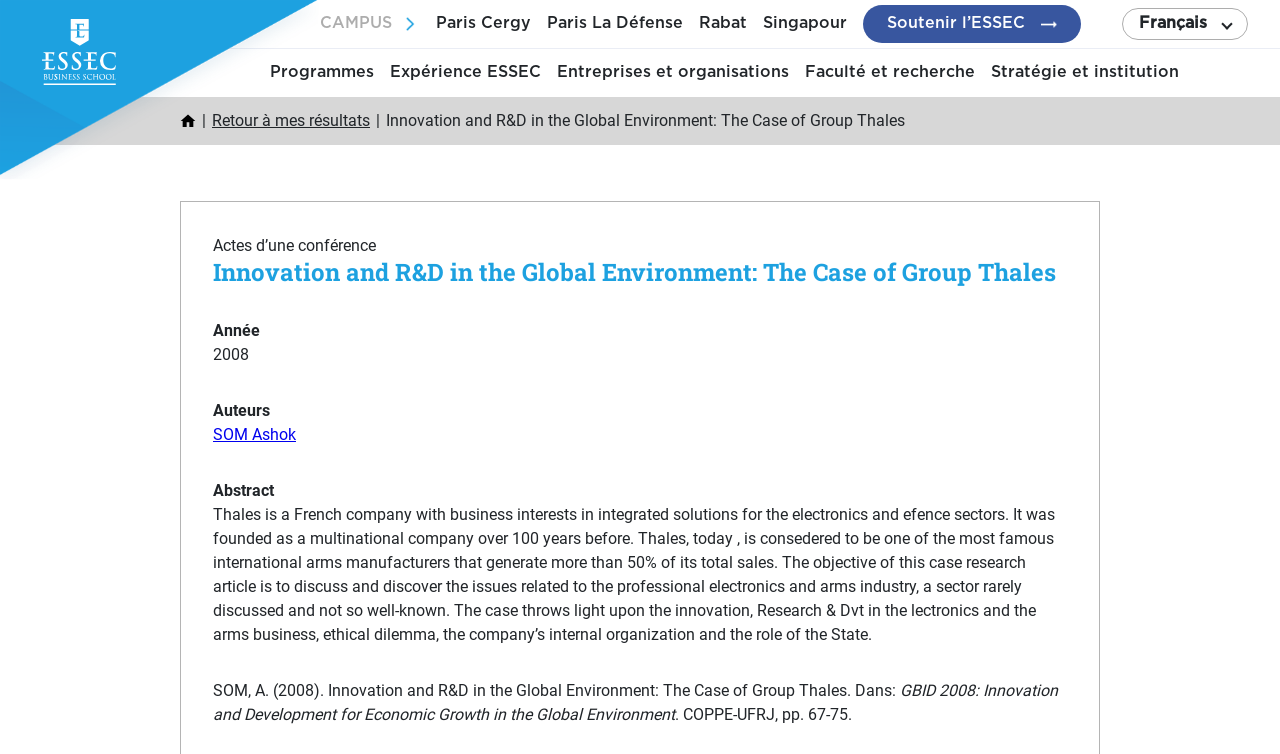What is the language of the webpage?
Based on the screenshot, answer the question with a single word or phrase.

Français